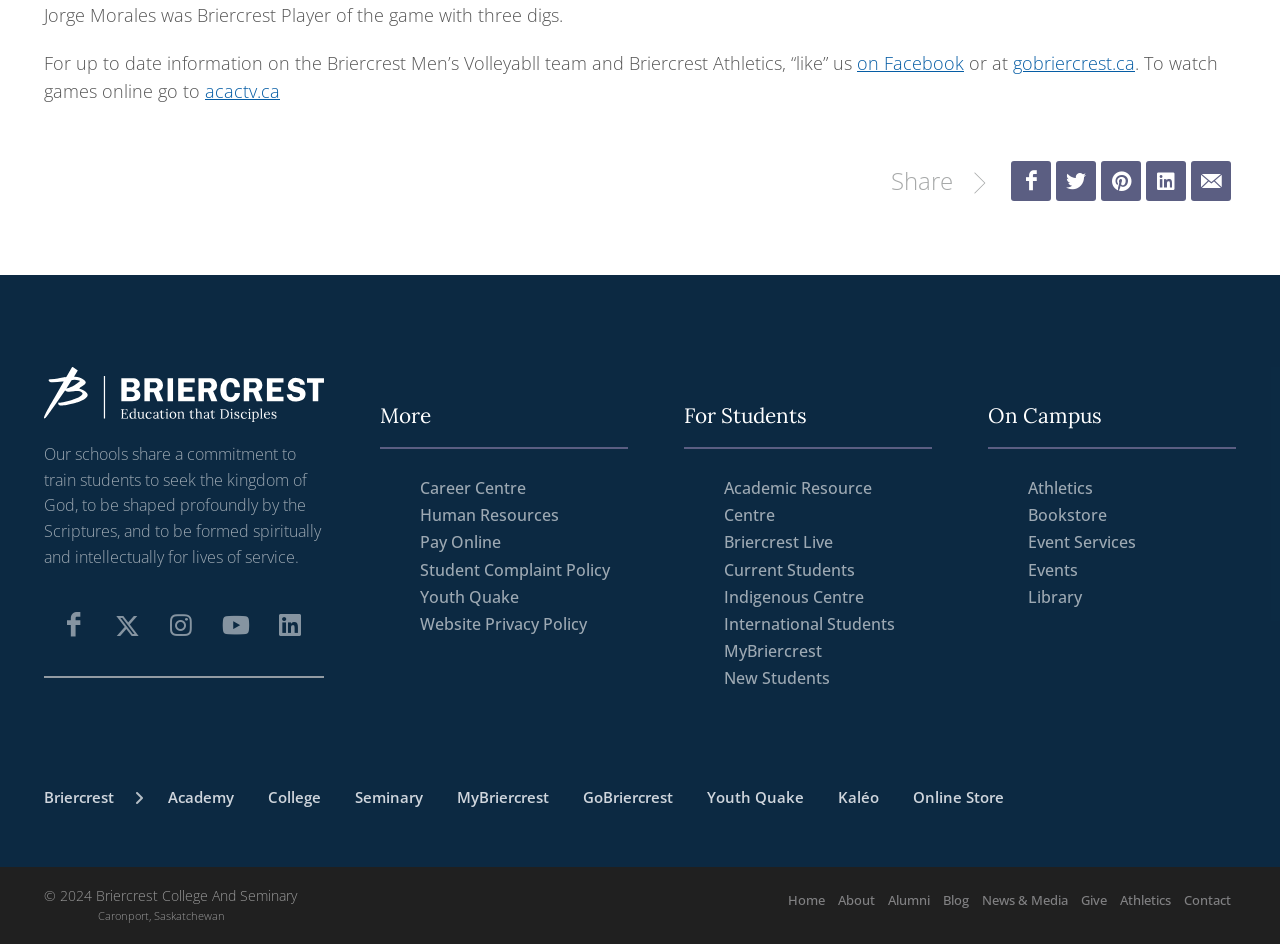Answer succinctly with a single word or phrase:
What is the website to watch games online?

acactv.ca